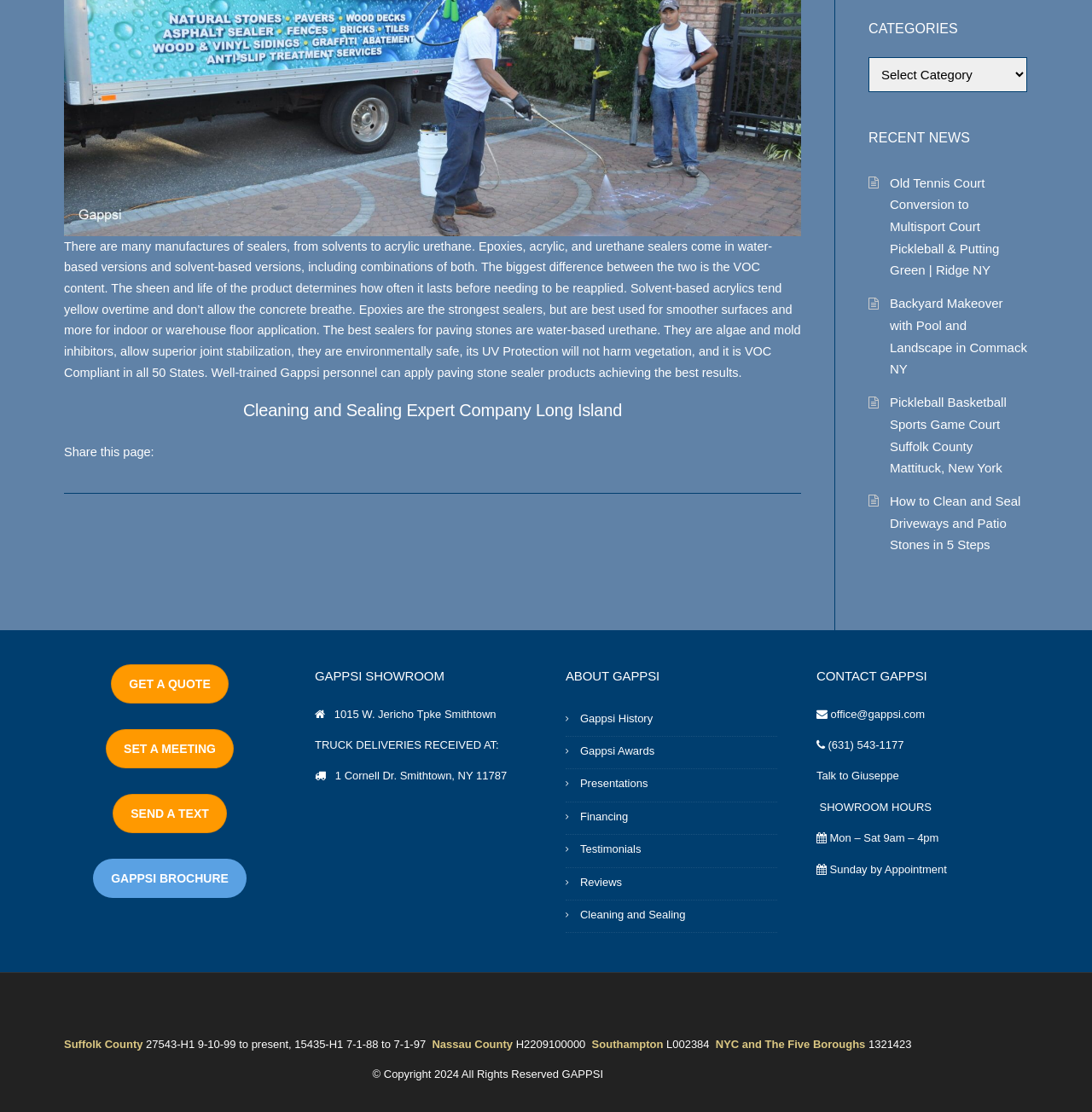Locate the bounding box coordinates of the clickable region necessary to complete the following instruction: "Learn about 'GAPPSI SHOWROOM'". Provide the coordinates in the format of four float numbers between 0 and 1, i.e., [left, top, right, bottom].

[0.288, 0.597, 0.482, 0.618]